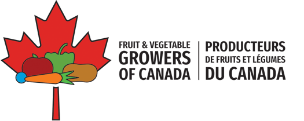Provide a short, one-word or phrase answer to the question below:
What type of products do the growers focus on?

Fruits and vegetables